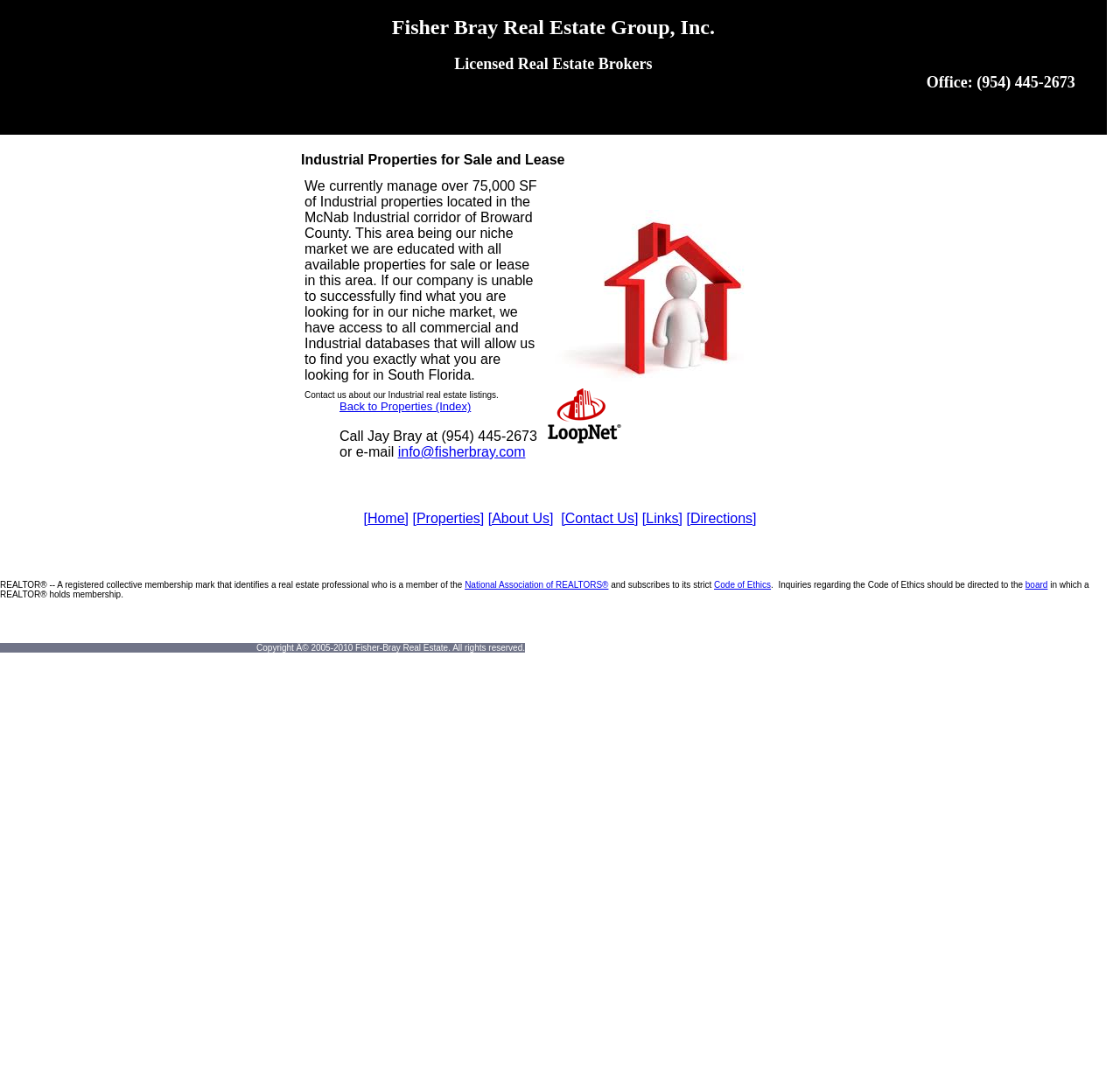Identify the bounding box coordinates for the element you need to click to achieve the following task: "Click the 'Home' link". Provide the bounding box coordinates as four float numbers between 0 and 1, in the form [left, top, right, bottom].

[0.325, 0.478, 0.365, 0.492]